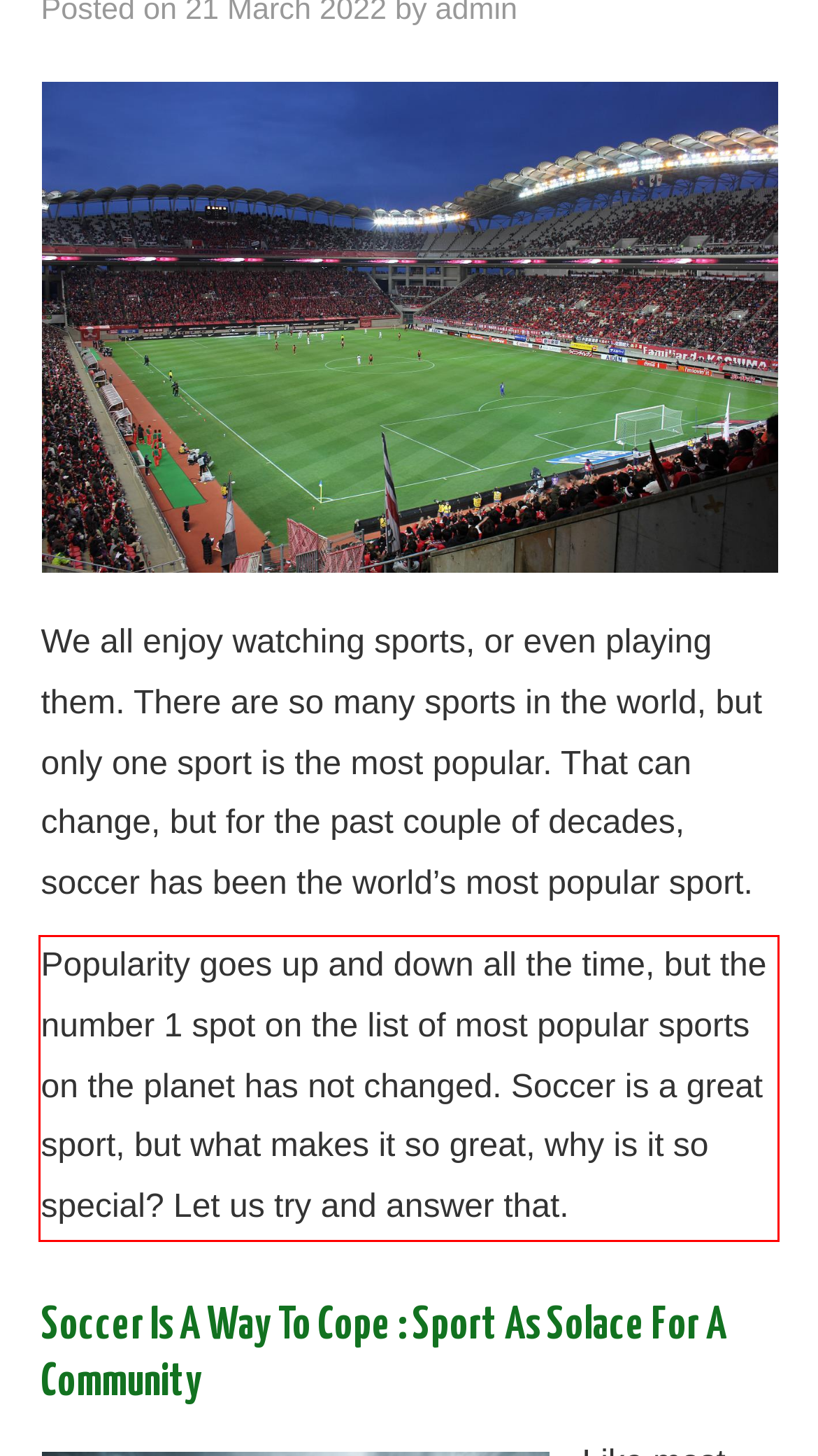You are looking at a screenshot of a webpage with a red rectangle bounding box. Use OCR to identify and extract the text content found inside this red bounding box.

Popularity goes up and down all the time, but the number 1 spot on the list of most popular sports on the planet has not changed. Soccer is a great sport, but what makes it so great, why is it so special? Let us try and answer that.